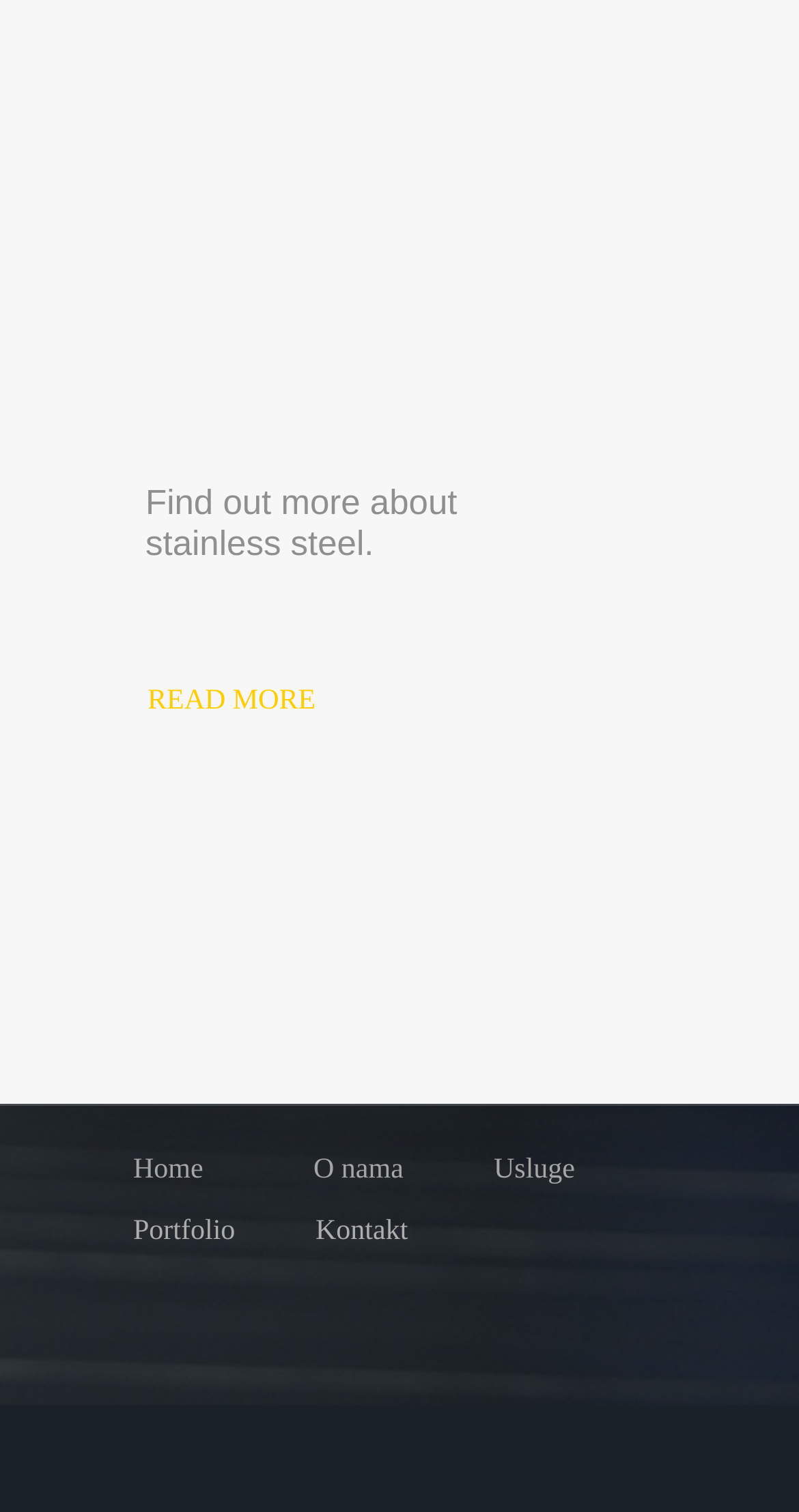Please provide a one-word or short phrase answer to the question:
What is the text next to the 'Usluge' link?

O nama